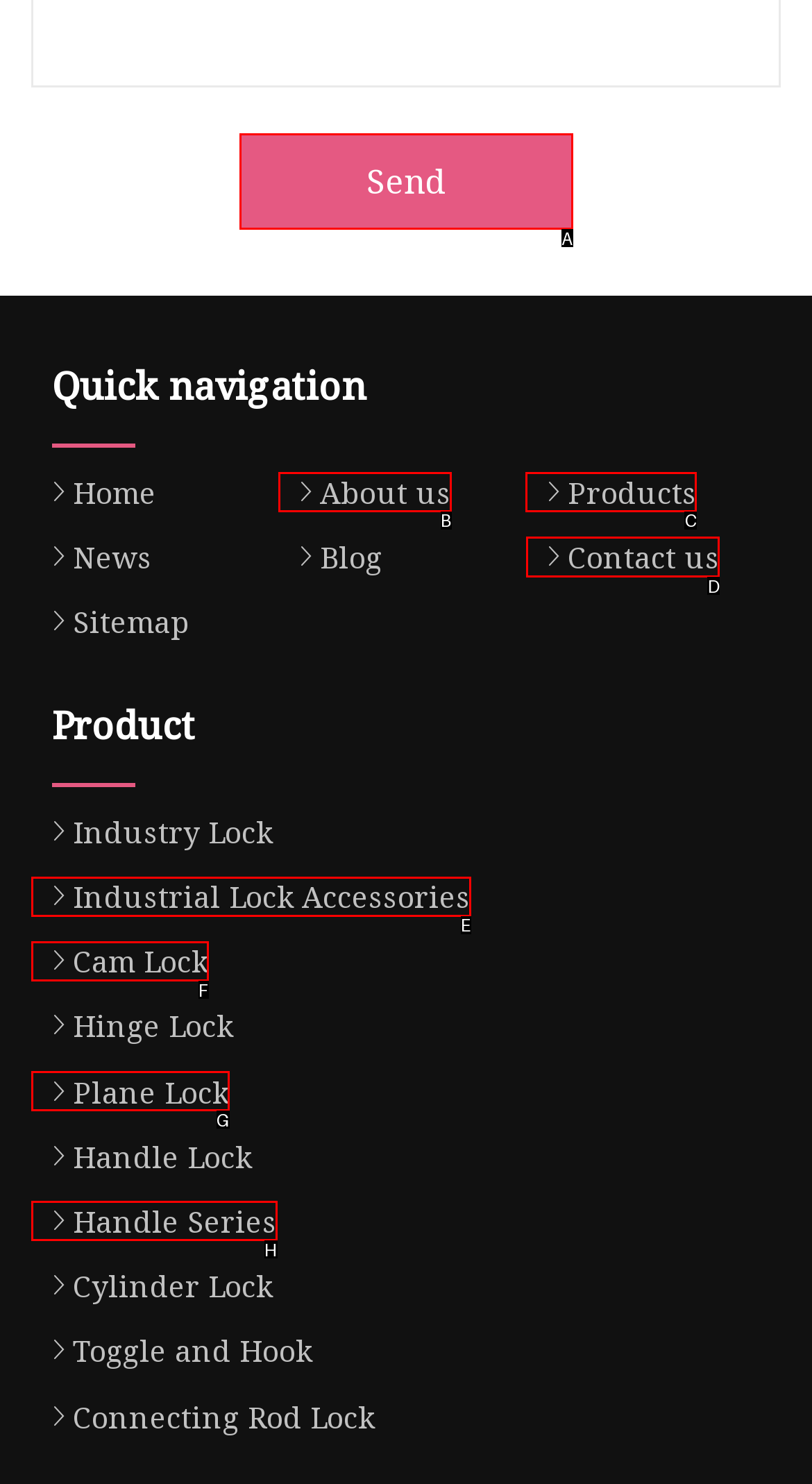Tell me which element should be clicked to achieve the following objective: Contact 'us'
Reply with the letter of the correct option from the displayed choices.

D